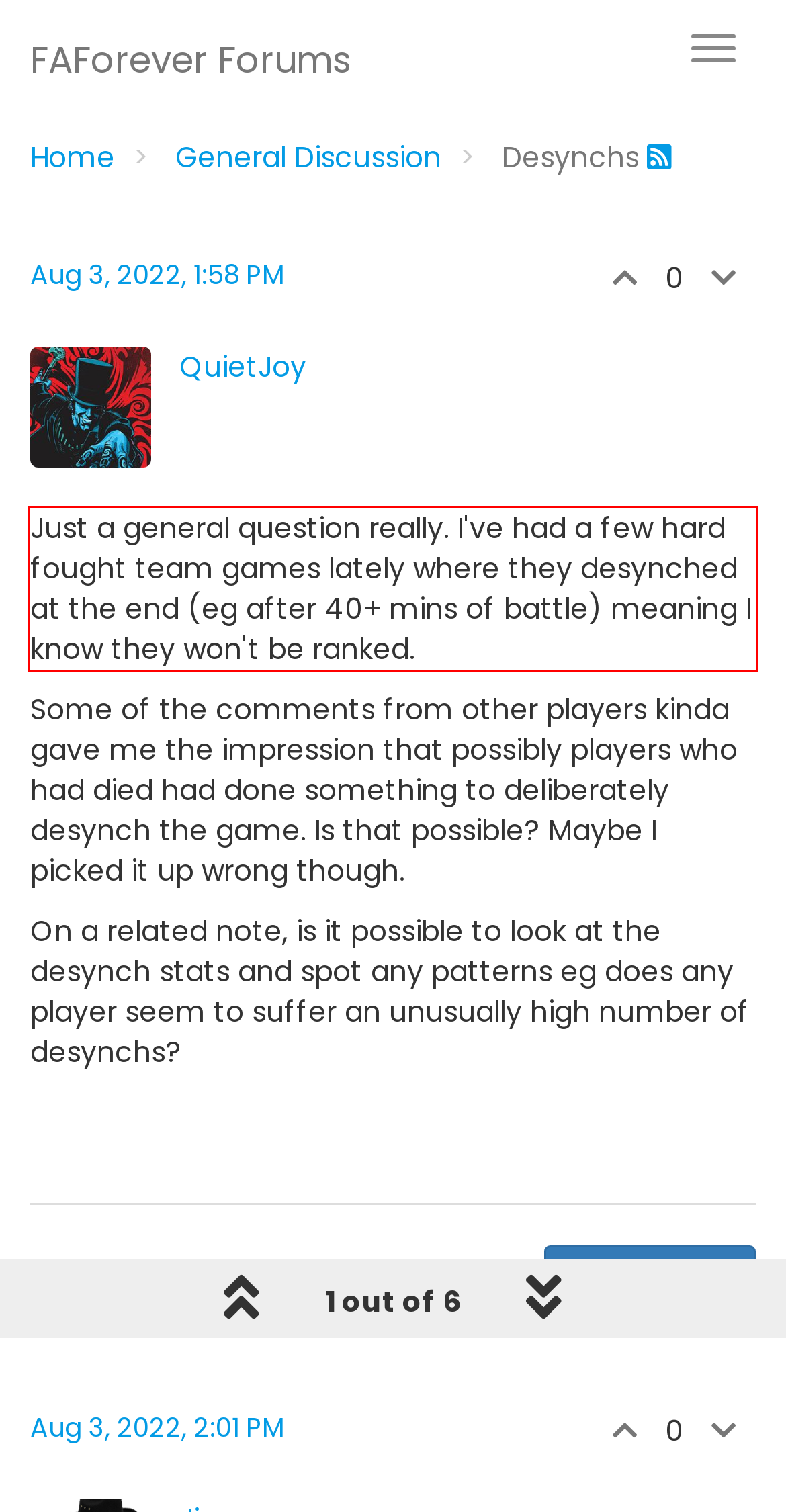Given a screenshot of a webpage, identify the red bounding box and perform OCR to recognize the text within that box.

Just a general question really. I've had a few hard fought team games lately where they desynched at the end (eg after 40+ mins of battle) meaning I know they won't be ranked.